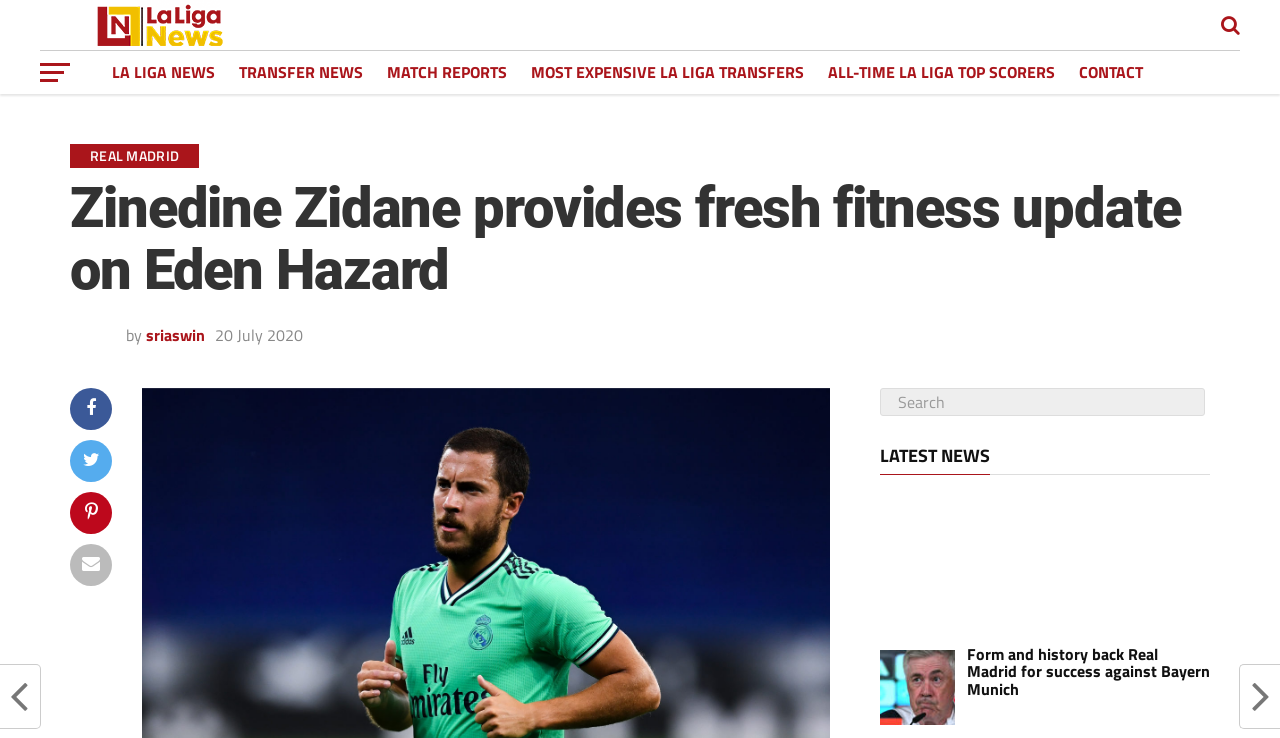Give a detailed account of the webpage, highlighting key information.

The webpage appears to be a news article from La Liga News, with a focus on Real Madrid and its manager Zinedine Zidane. At the top left of the page, there is a logo of La Liga News, accompanied by a link to the website's homepage. Below the logo, there are several links to different sections of the website, including LA LIGA NEWS, TRANSFER NEWS, MATCH REPORTS, and more.

The main content of the page is a news article with the title "Zinedine Zidane provides fresh fitness update on Eden Hazard", which is displayed prominently in the center of the page. The article is attributed to an author, 'sriaswin', and is dated July 20, 2020. The text of the article is not fully described in the accessibility tree, but the meta description suggests that it discusses Zidane's hopes for Eden Hazard's fitness ahead of a Champions League clash against Manchester City.

To the right of the article title, there is a search box where users can input keywords to search the website. Below the search box, there is a heading that reads "LATEST NEWS", which suggests that the webpage also features a section for latest news articles.

At the bottom of the page, there is a link to another news article, titled "Form and history back Real Madrid for success against Bayern Munich". This link is positioned near the bottom right corner of the page.